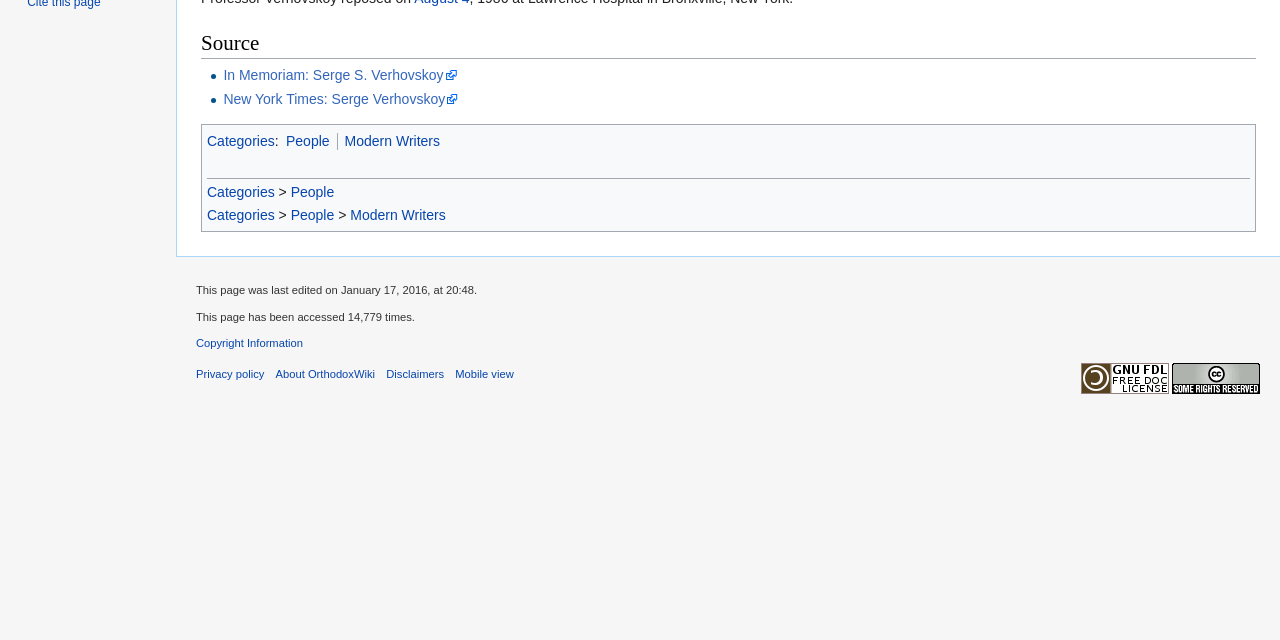Determine the bounding box for the described UI element: "Copyright Information".

[0.153, 0.527, 0.237, 0.546]